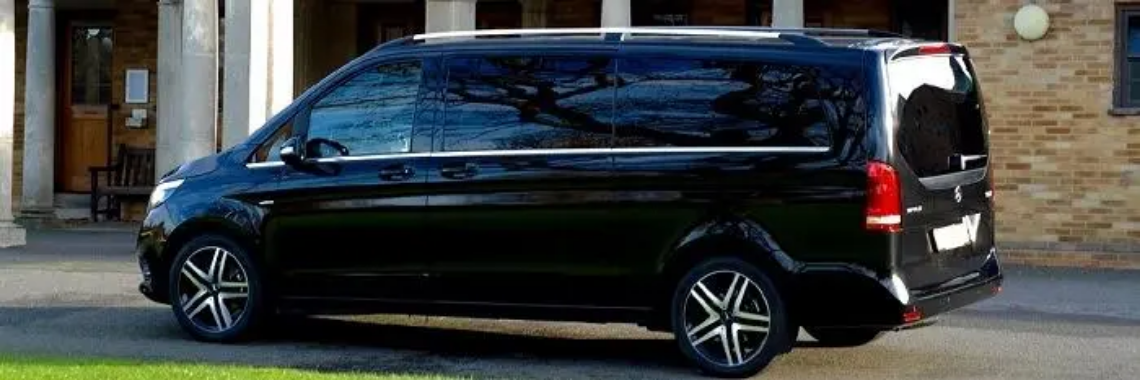Respond with a single word or phrase to the following question:
What is the ambiance of the surroundings?

Professional